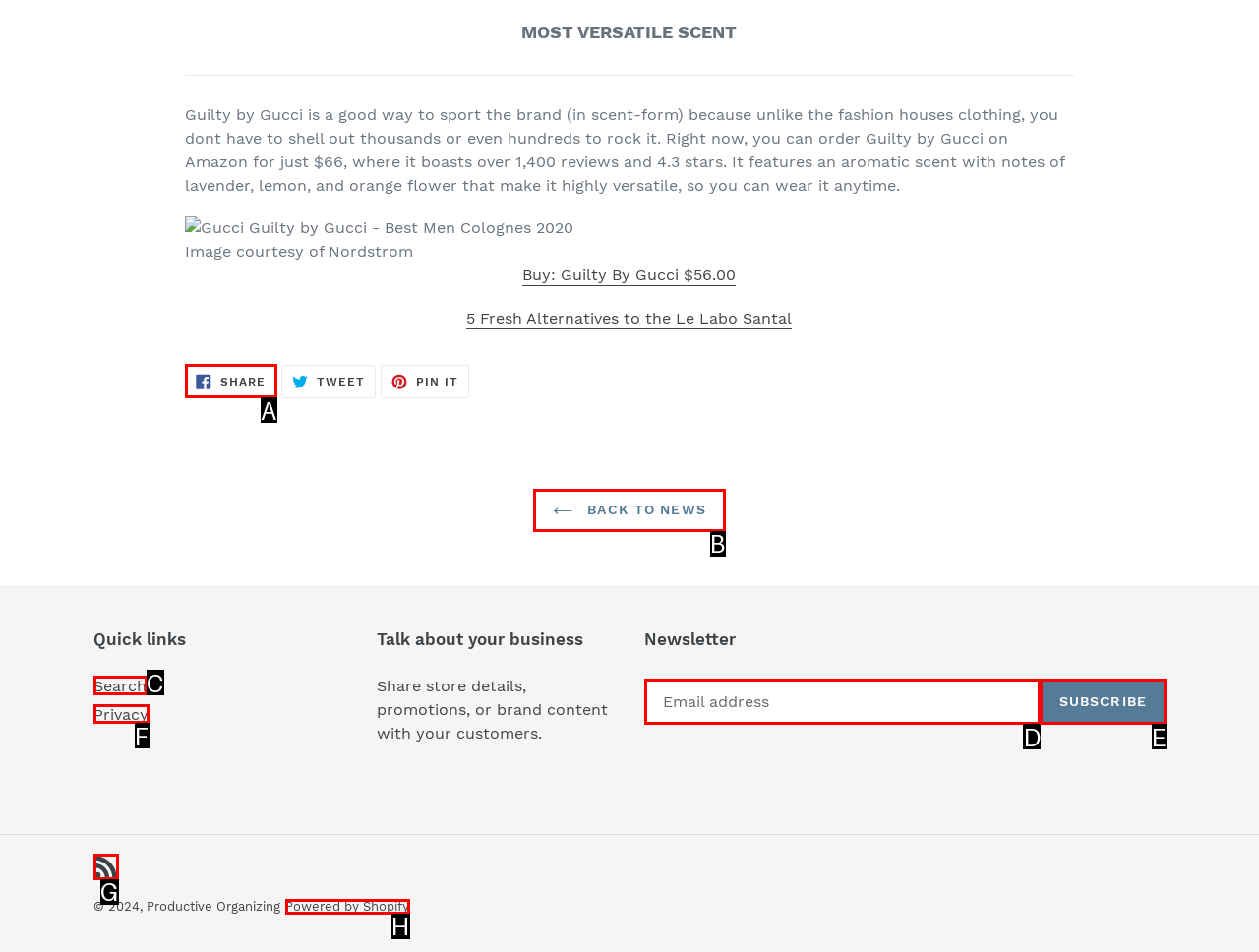What letter corresponds to the UI element to complete this task: View original message
Answer directly with the letter.

None